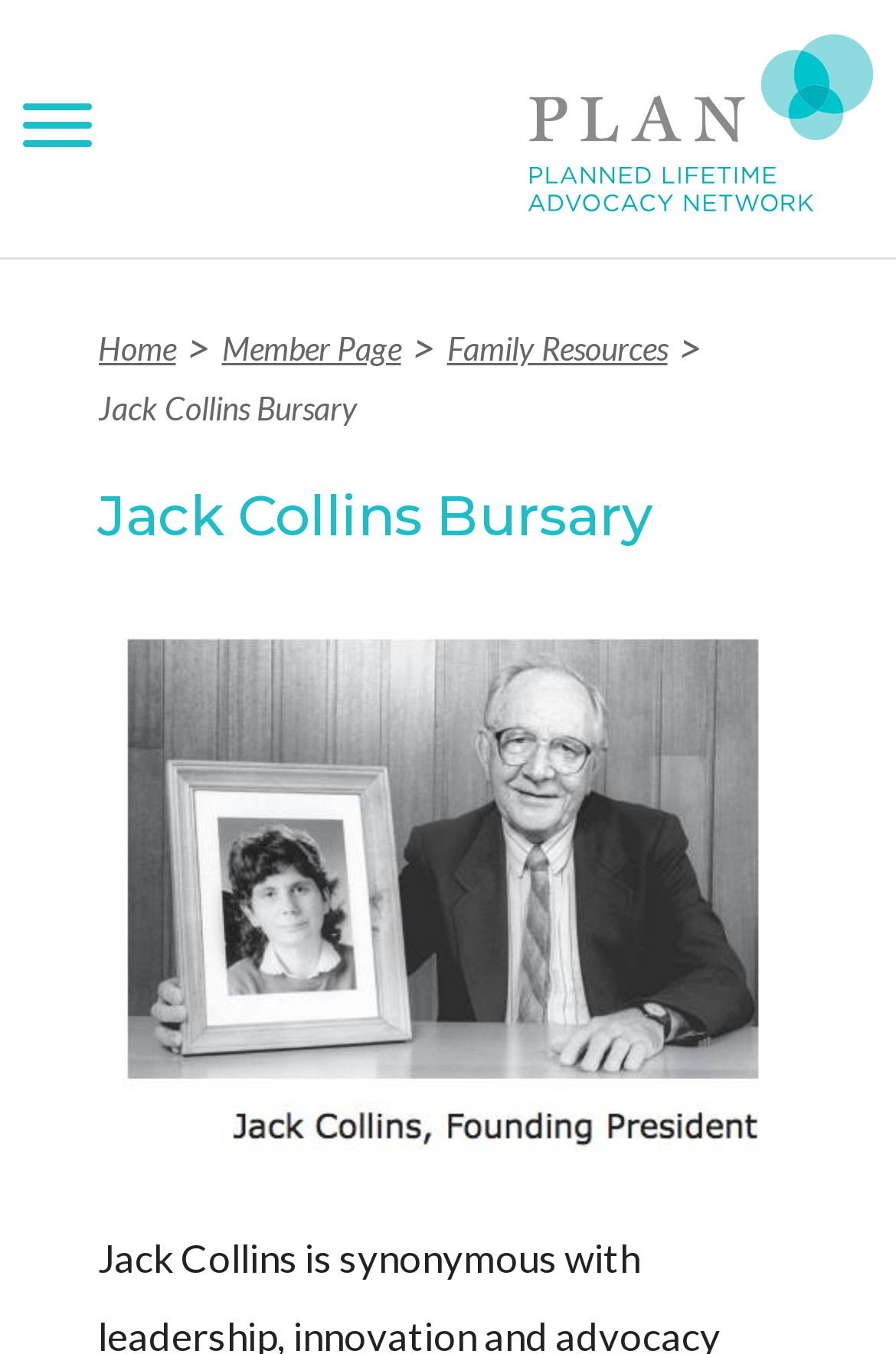Bounding box coordinates must be specified in the format (top-left x, top-left y, bottom-right x, bottom-right y). All values should be floating point numbers between 0 and 1. What are the bounding box coordinates of the UI element described as: Back

[0.0, 0.0, 0.641, 0.098]